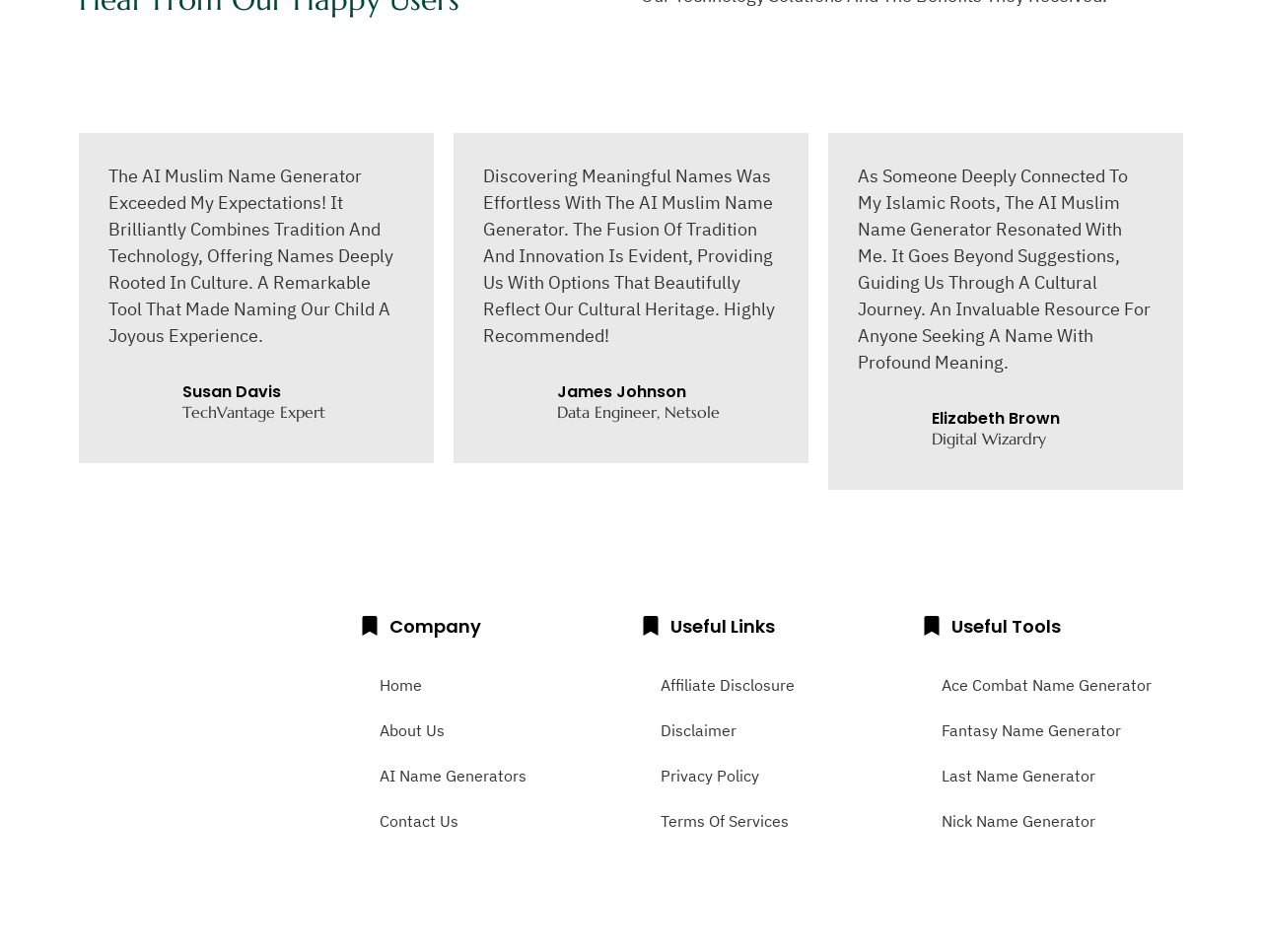What is the main purpose of this website?
Answer the question based on the image using a single word or a brief phrase.

AI Muslim Name Generator